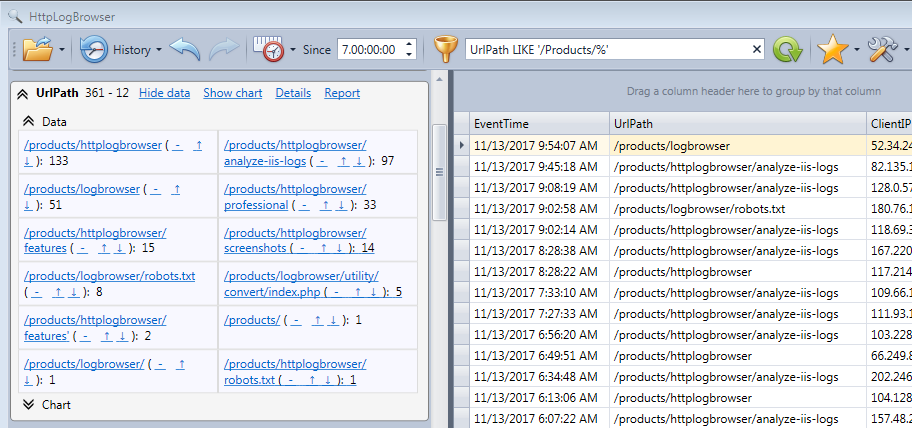What is the purpose of this interface?
Give a one-word or short-phrase answer derived from the screenshot.

To analyze web log statistics